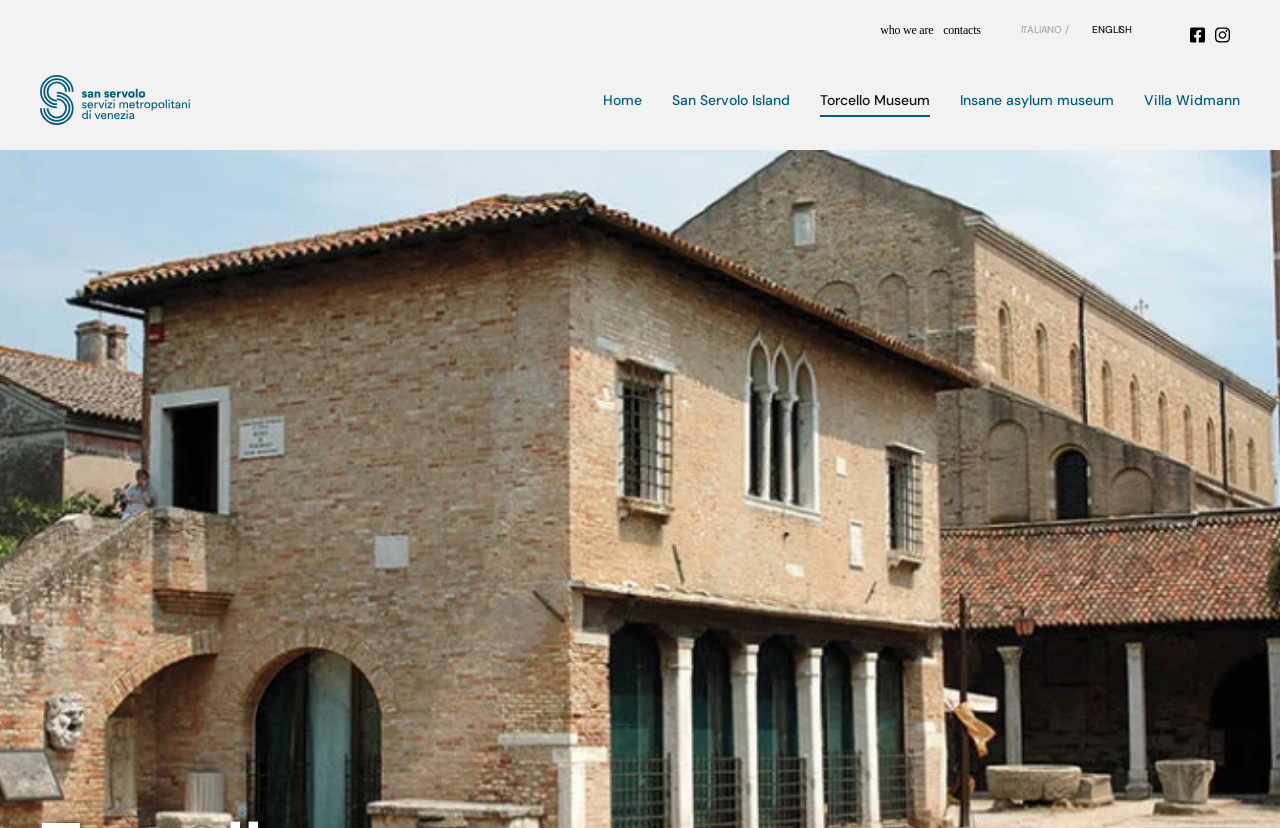Identify the bounding box coordinates of the specific part of the webpage to click to complete this instruction: "Back to home page".

[0.031, 0.072, 0.148, 0.169]